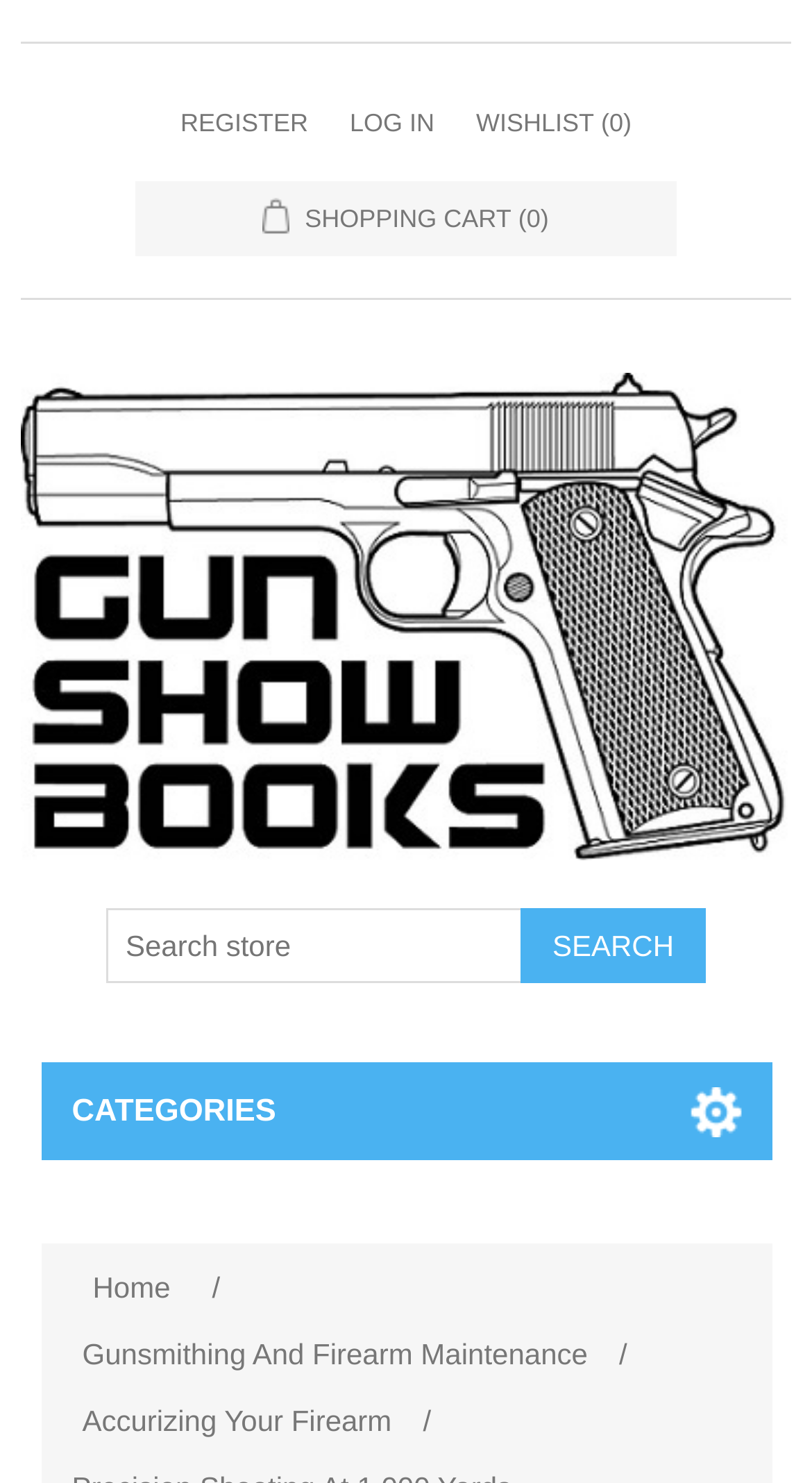Please identify the bounding box coordinates of the element that needs to be clicked to execute the following command: "Check Outlook Webmail". Provide the bounding box using four float numbers between 0 and 1, formatted as [left, top, right, bottom].

None